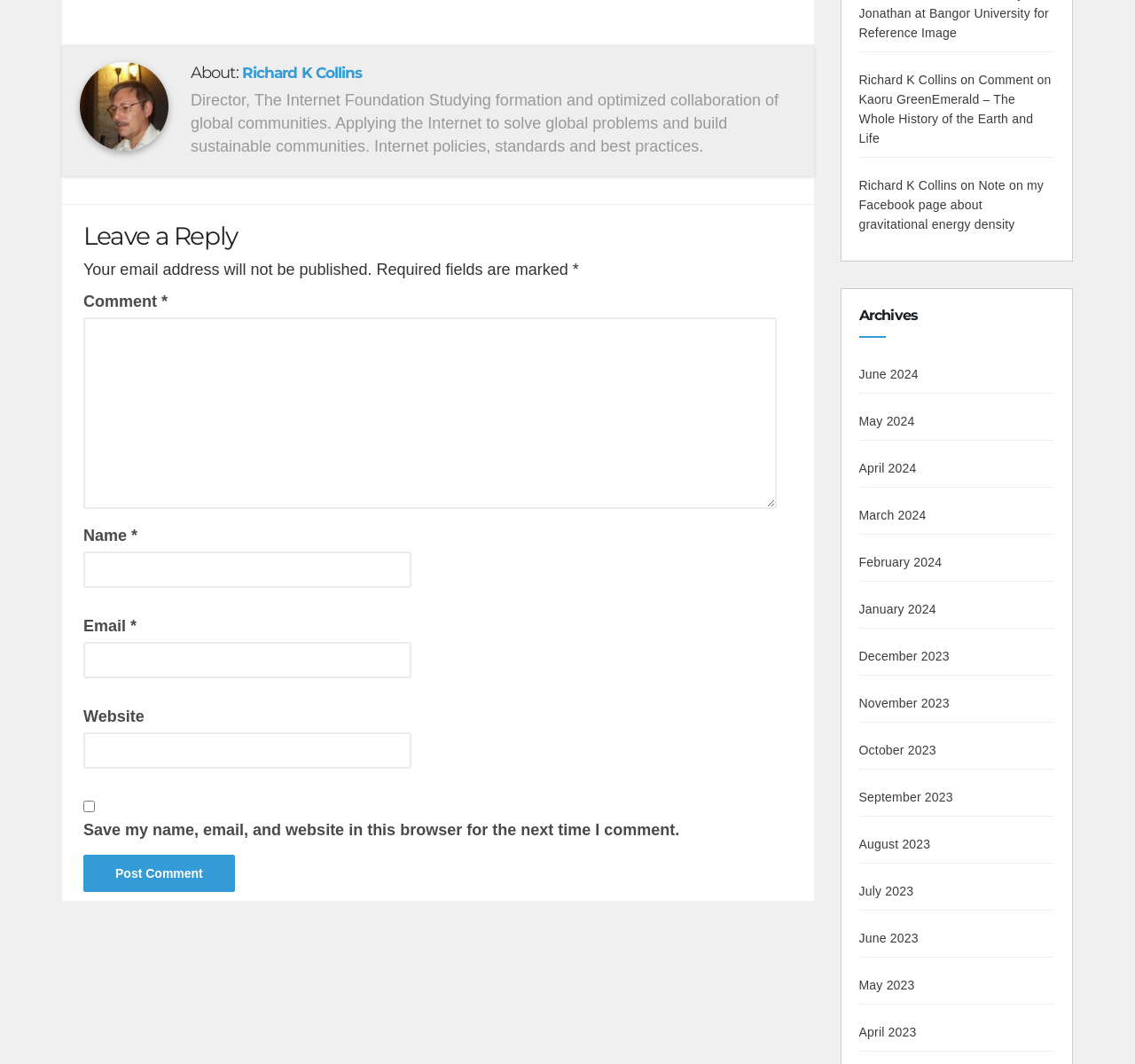What is the name of the director?
Provide a detailed and extensive answer to the question.

The answer can be found in the heading 'About: Richard K Collins' which is located at the top of the webpage, and the corresponding link 'Richard K Collins' is also provided.